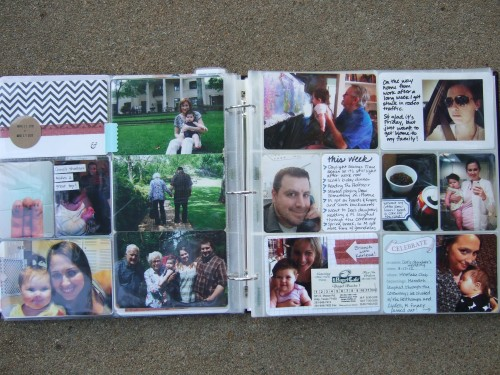Is the 'CELEBRATE' section related to a special occasion?
Provide a fully detailed and comprehensive answer to the question.

The caption explicitly states that the 'CELEBRATE' section is 'highlighting a special occasion', implying a connection between the section and a celebratory event.